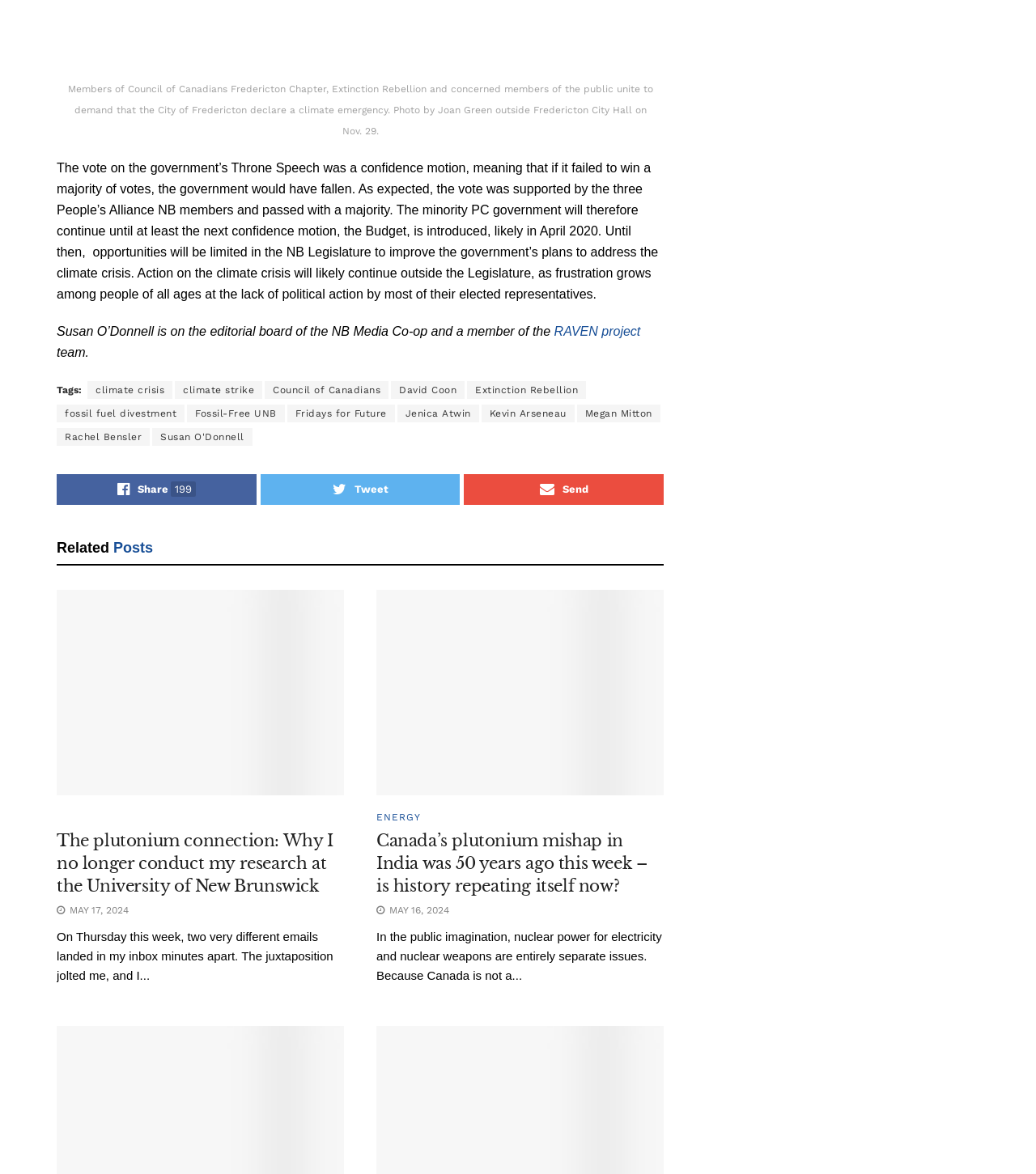Locate the bounding box coordinates of the area to click to fulfill this instruction: "Read the article about the plutonium connection". The bounding box should be presented as four float numbers between 0 and 1, in the order [left, top, right, bottom].

[0.055, 0.502, 0.332, 0.677]